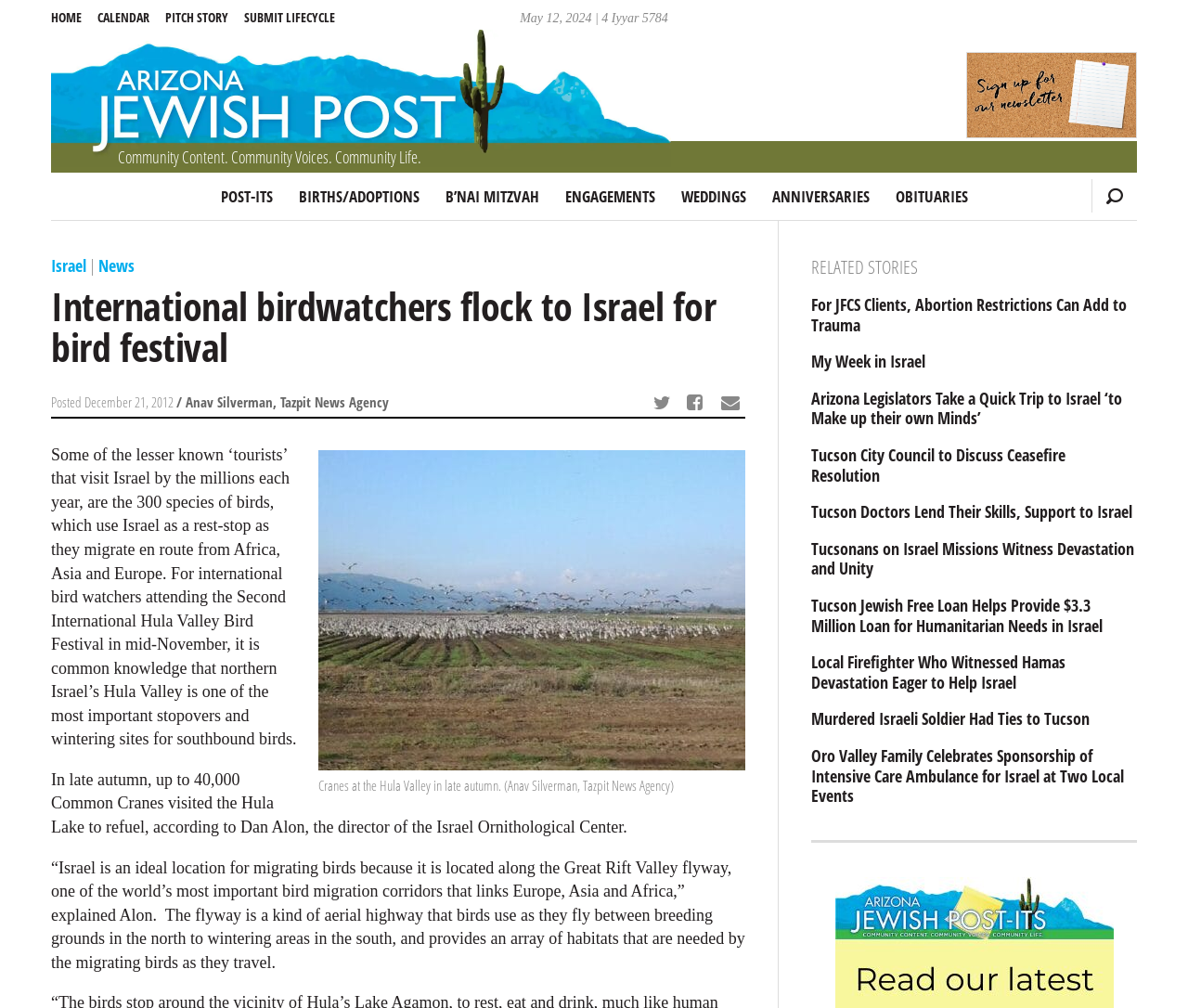Please find the bounding box coordinates for the clickable element needed to perform this instruction: "Share the article via Twitter".

[0.545, 0.385, 0.573, 0.416]